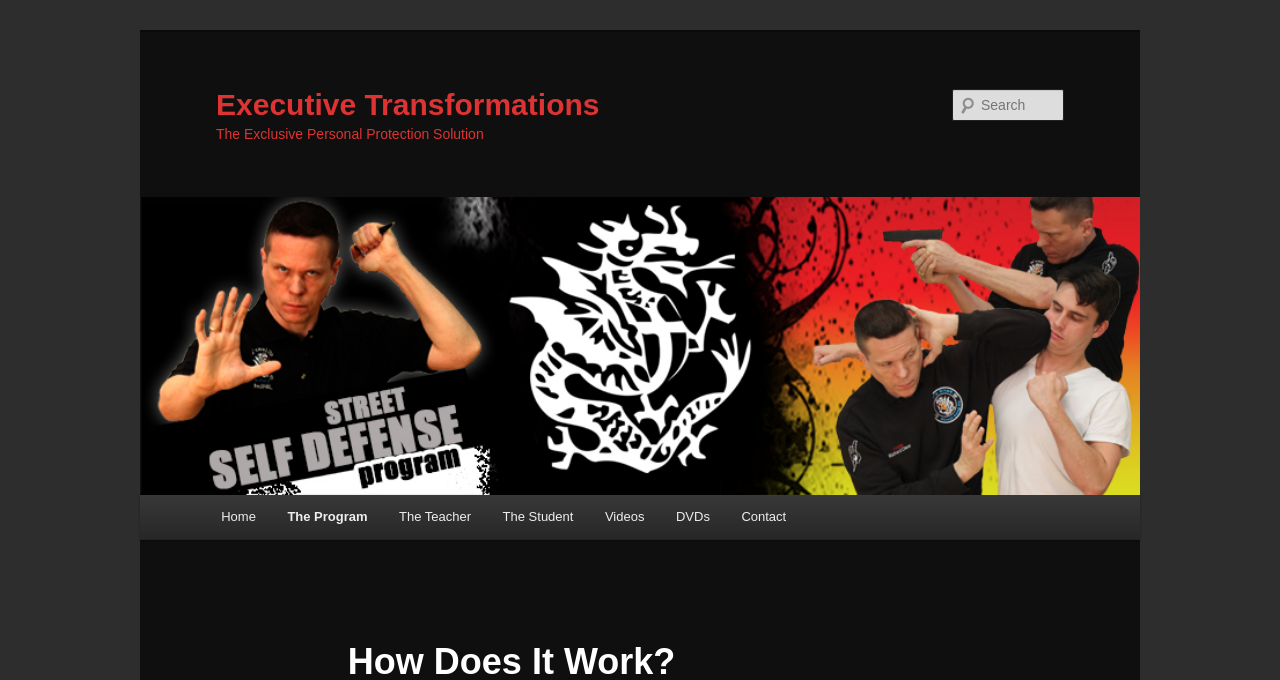Determine the bounding box coordinates for the area that should be clicked to carry out the following instruction: "contact us".

[0.567, 0.729, 0.627, 0.792]